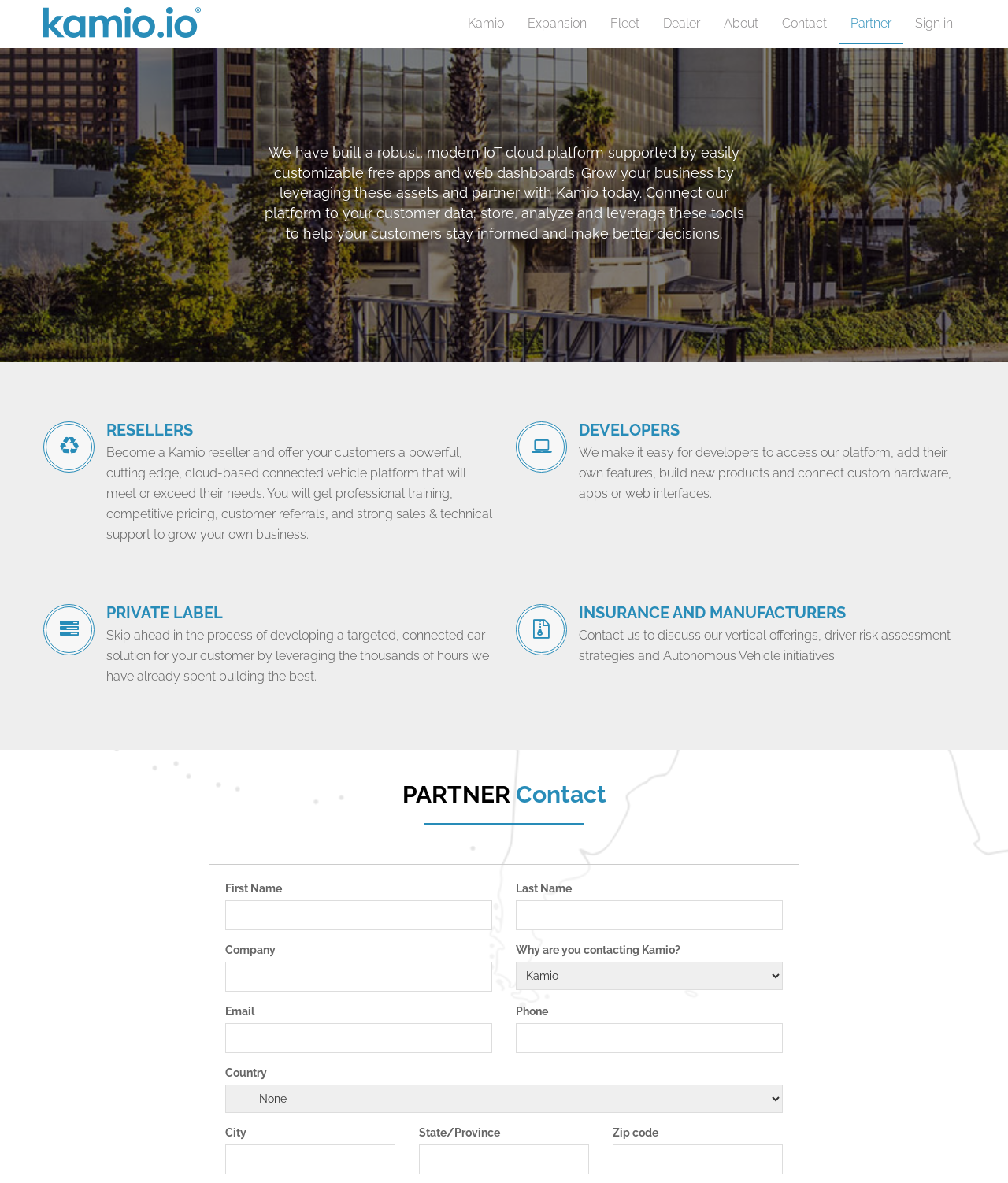Pinpoint the bounding box coordinates of the element you need to click to execute the following instruction: "Enter first name". The bounding box should be represented by four float numbers between 0 and 1, in the format [left, top, right, bottom].

[0.223, 0.761, 0.488, 0.786]